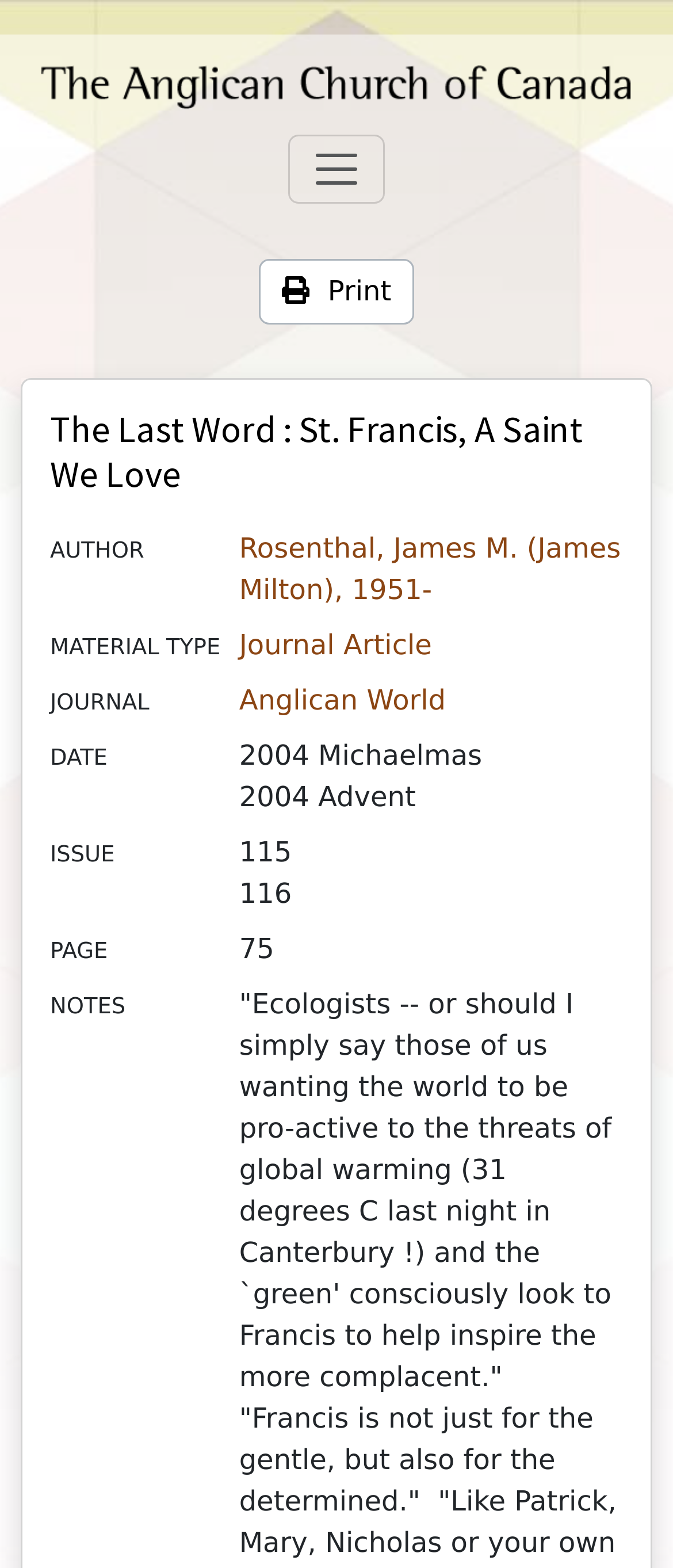Using the description: "Print", determine the UI element's bounding box coordinates. Ensure the coordinates are in the format of four float numbers between 0 and 1, i.e., [left, top, right, bottom].

[0.385, 0.166, 0.615, 0.207]